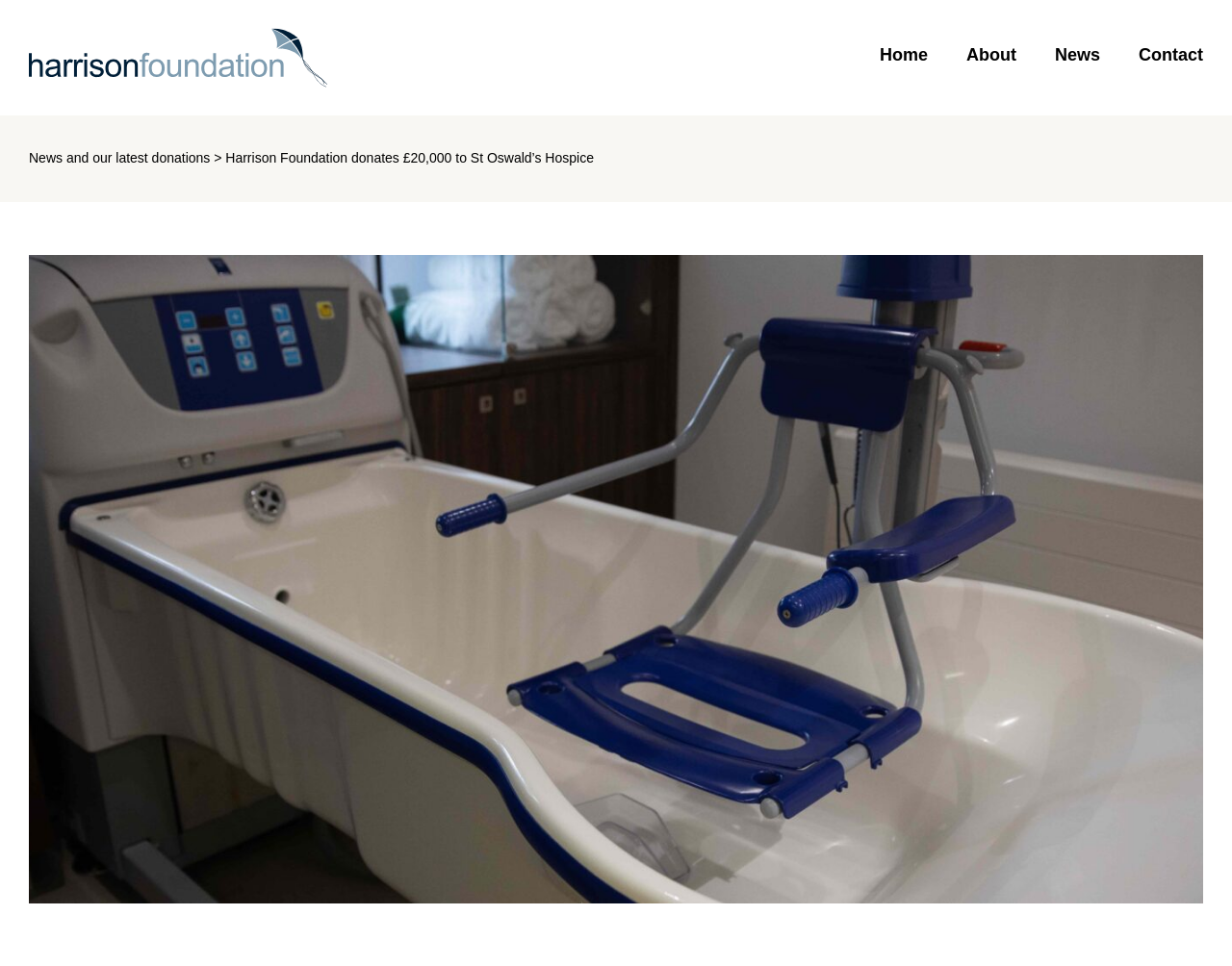How much did the Harrison Foundation donate?
Relying on the image, give a concise answer in one word or a brief phrase.

£20,000